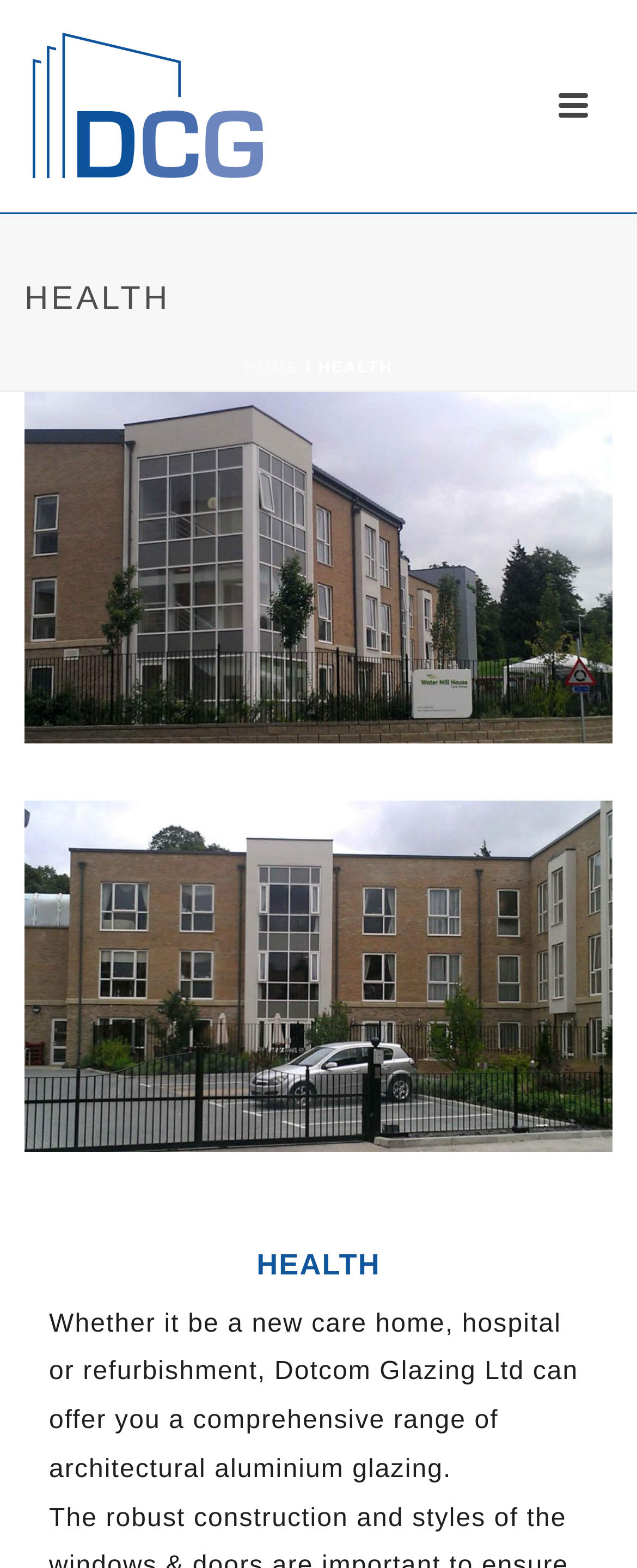Is there a navigation menu on the webpage?
Using the image as a reference, answer the question with a short word or phrase.

Yes